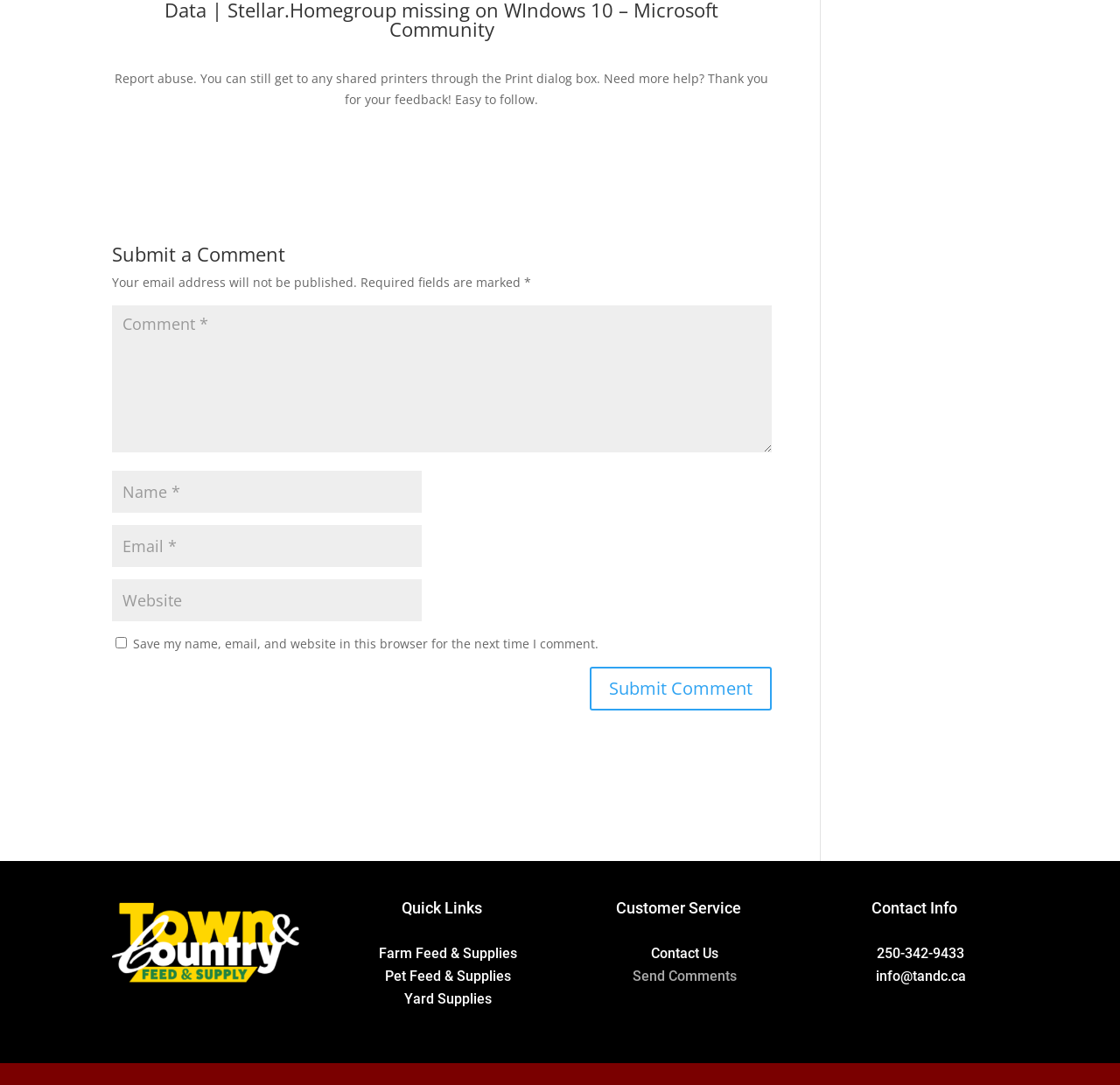Using the elements shown in the image, answer the question comprehensively: What are the quick links provided?

The quick links section is located at the bottom of the page and provides links to 'Farm Feed & Supplies', 'Pet Feed & Supplies', and 'Yard Supplies'.